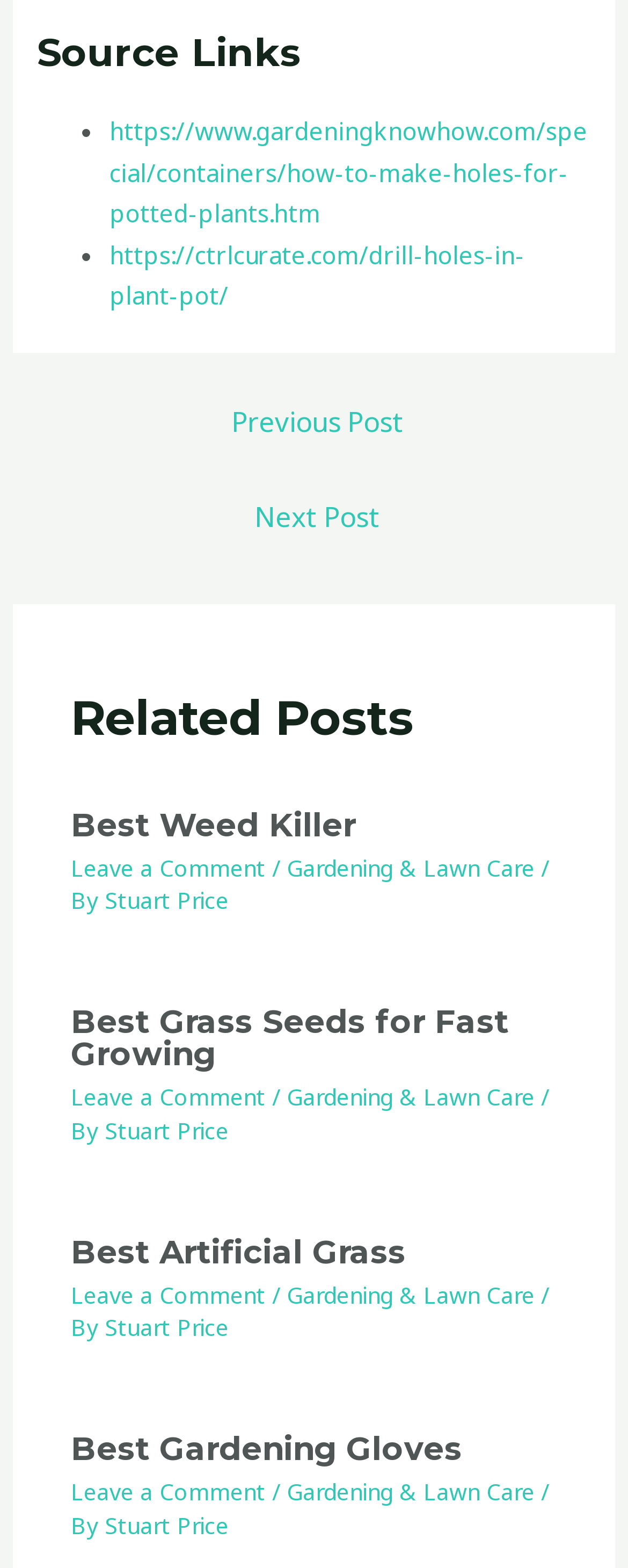Find the bounding box coordinates for the area you need to click to carry out the instruction: "Leave a comment on the article about best grass seeds for fast growing". The coordinates should be four float numbers between 0 and 1, indicated as [left, top, right, bottom].

[0.113, 0.69, 0.423, 0.709]